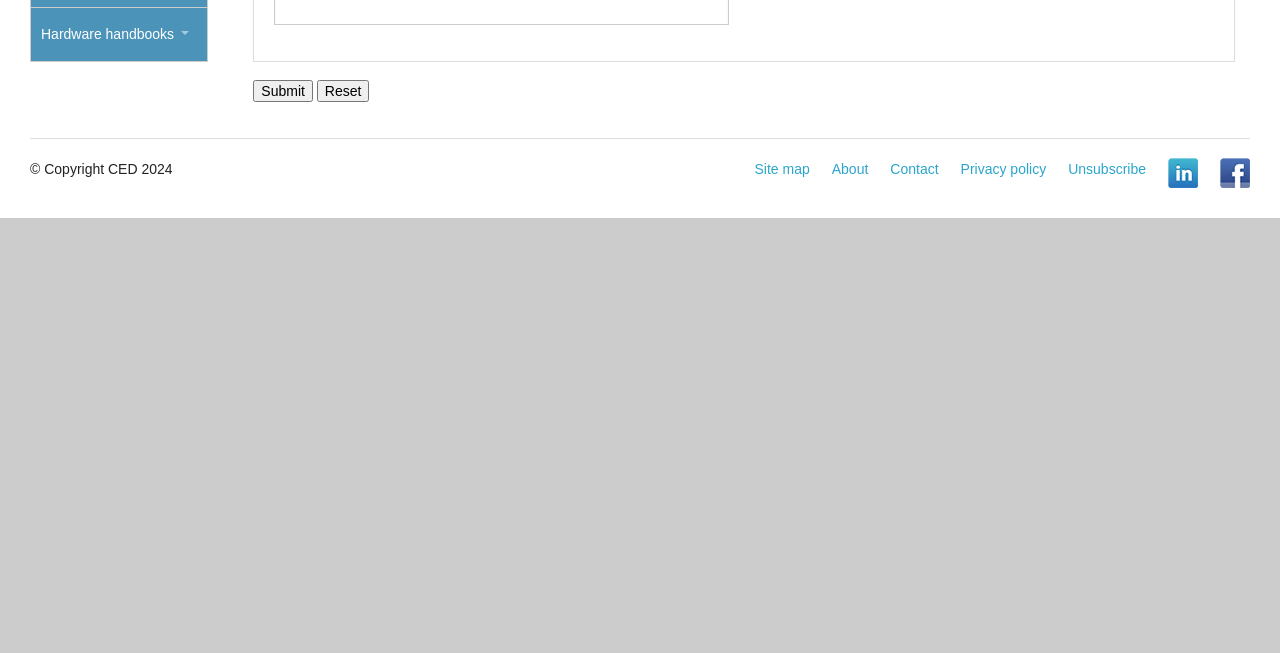Given the element description About, specify the bounding box coordinates of the corresponding UI element in the format (top-left x, top-left y, bottom-right x, bottom-right y). All values must be between 0 and 1.

[0.65, 0.241, 0.678, 0.275]